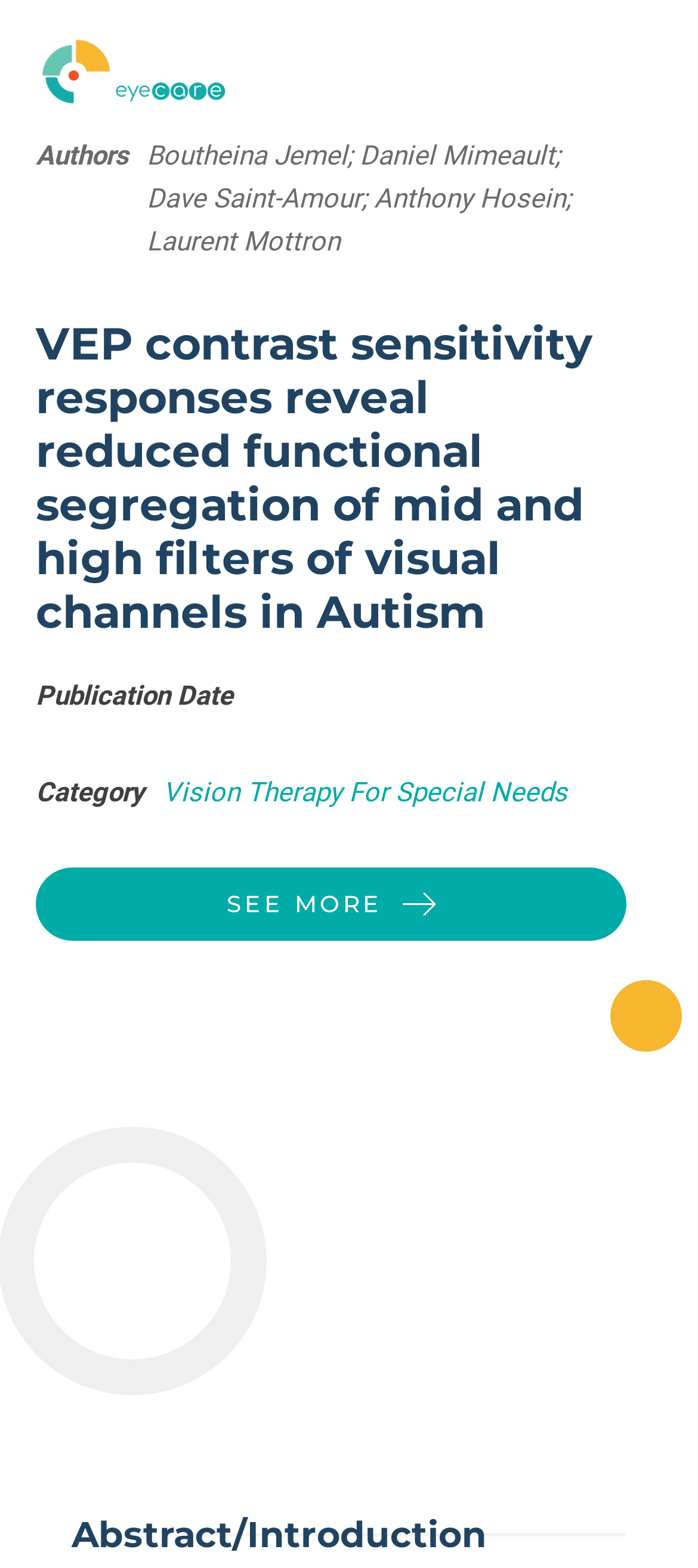Based on the element description, predict the bounding box coordinates (top-left x, top-left y, bottom-right x, bottom-right y) for the UI element in the screenshot: aria-label="Toggle Menu"

[0.841, 0.035, 0.923, 0.057]